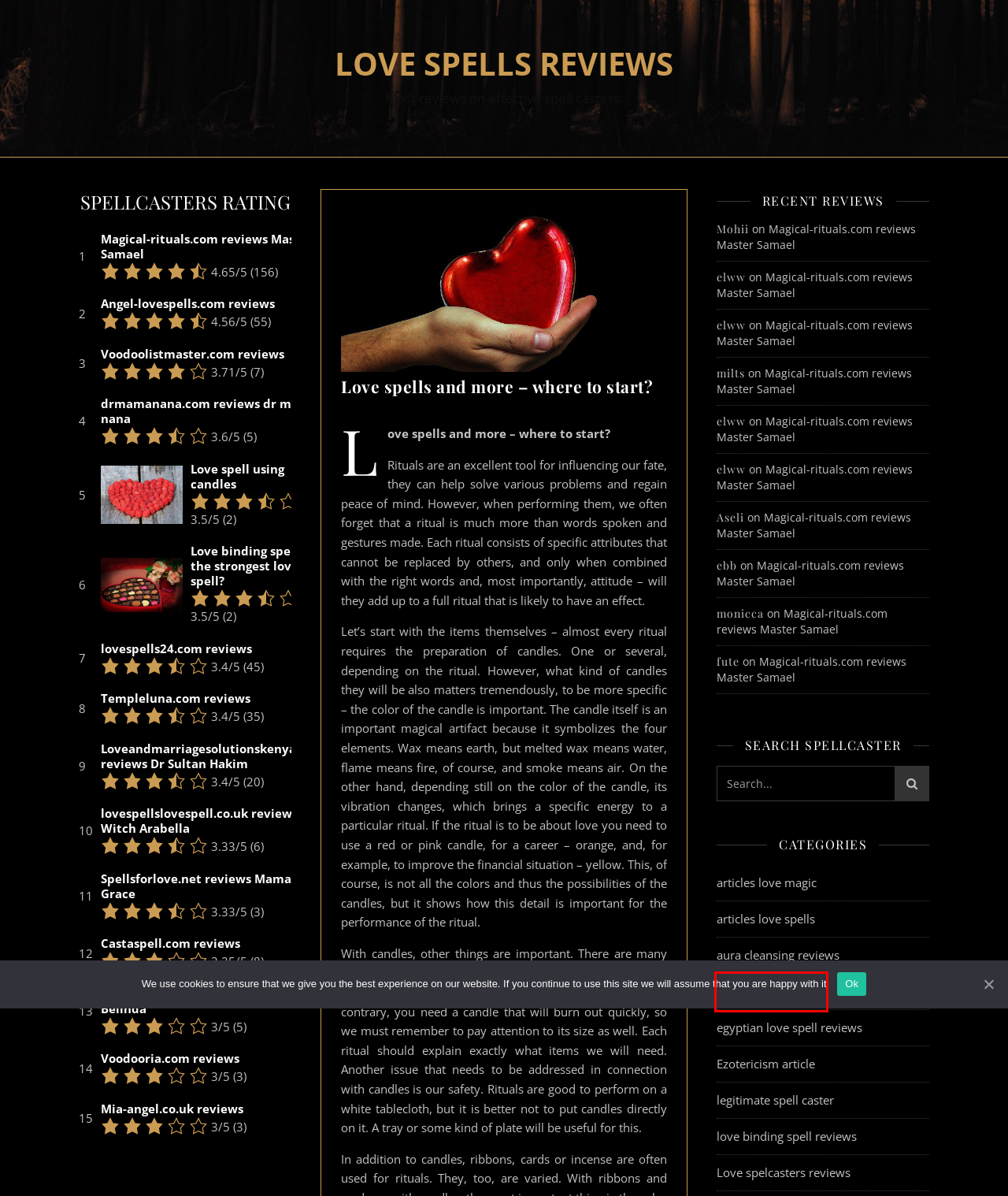Given a webpage screenshot with a red bounding box around a particular element, identify the best description of the new webpage that will appear after clicking on the element inside the red bounding box. Here are the candidates:
A. legitimate spell caster – Love Spells Reviews
B. lovespells24.com reviews – Love Spells Reviews
C. Castaspell.com reviews – Love Spells Reviews
D. Magical-rituals.com reviews Master Samael – Love Spells Reviews
E. black magic reviews – Love Spells Reviews
F. Love spell using candles – Love Spells Reviews
G. Templeluna.com reviews – Love Spells Reviews
H. lovespellslovespell.co.uk reviews Witch Arabella – Love Spells Reviews

E